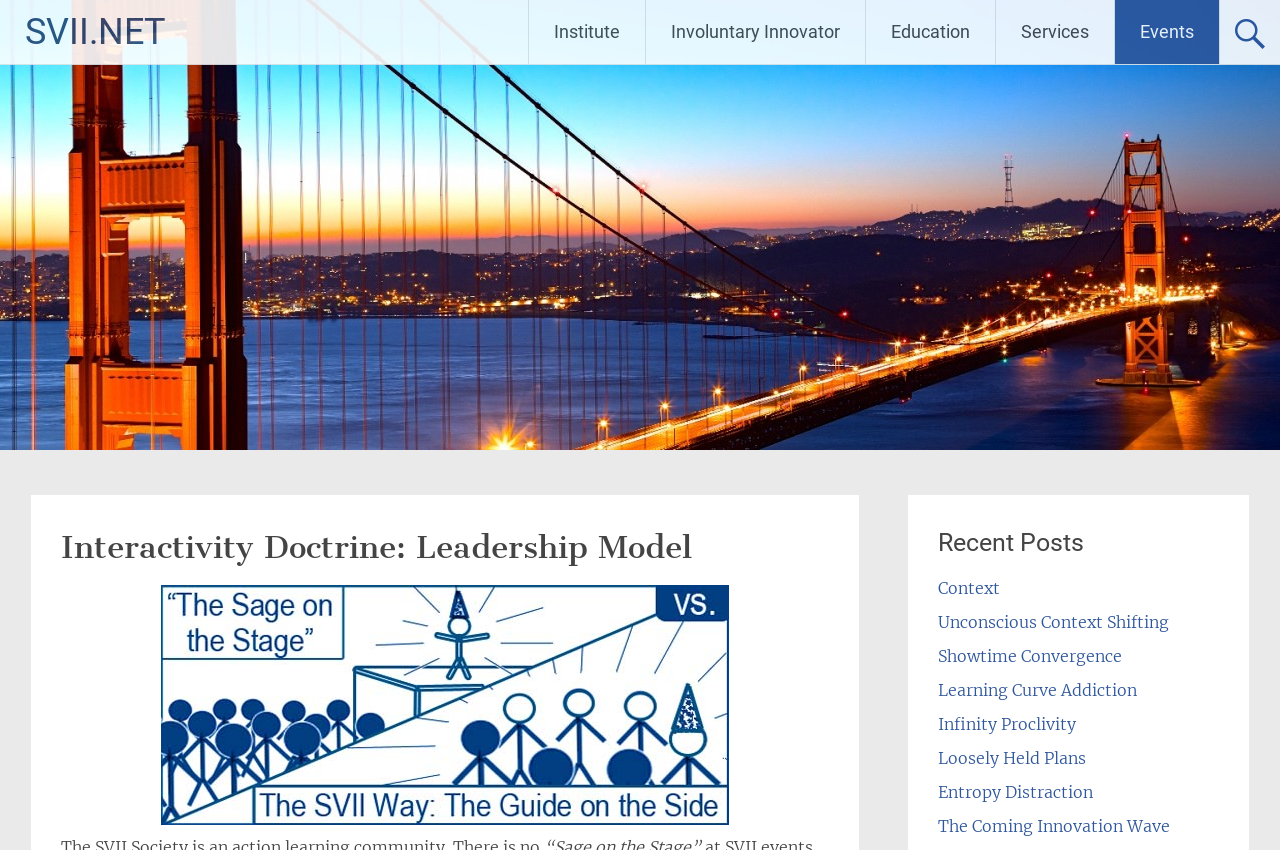Give an in-depth explanation of the webpage layout and content.

The webpage is about the SVII Society, an action learning community. At the top, there is a heading "SVII.NET" with a link to the website. Below it, there are five links to different sections: "Institute", "Involuntary Innovator", "Education", "Services", and "Events". 

The "Events" section is highlighted, with a header "Interactivity Doctrine: Leadership Model" and a subheading "the 'sage on the stage' vs the 'guide on the side'". Below the subheading, there is an image related to the concept. 

To the right of the "Events" section, there is a heading "Recent Posts" with seven links to different articles, including "Context", "Unconscious Context Shifting", "Showtime Convergence", "Learning Curve Addiction", "Infinity Proclivity", "Loosely Held Plans", and "Entropy Distraction". The most recent article is "The Coming Innovation Wave".